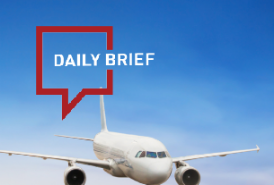Provide a brief response to the question below using a single word or phrase: 
What is written inside the speech bubble?

DAILY BRIEF